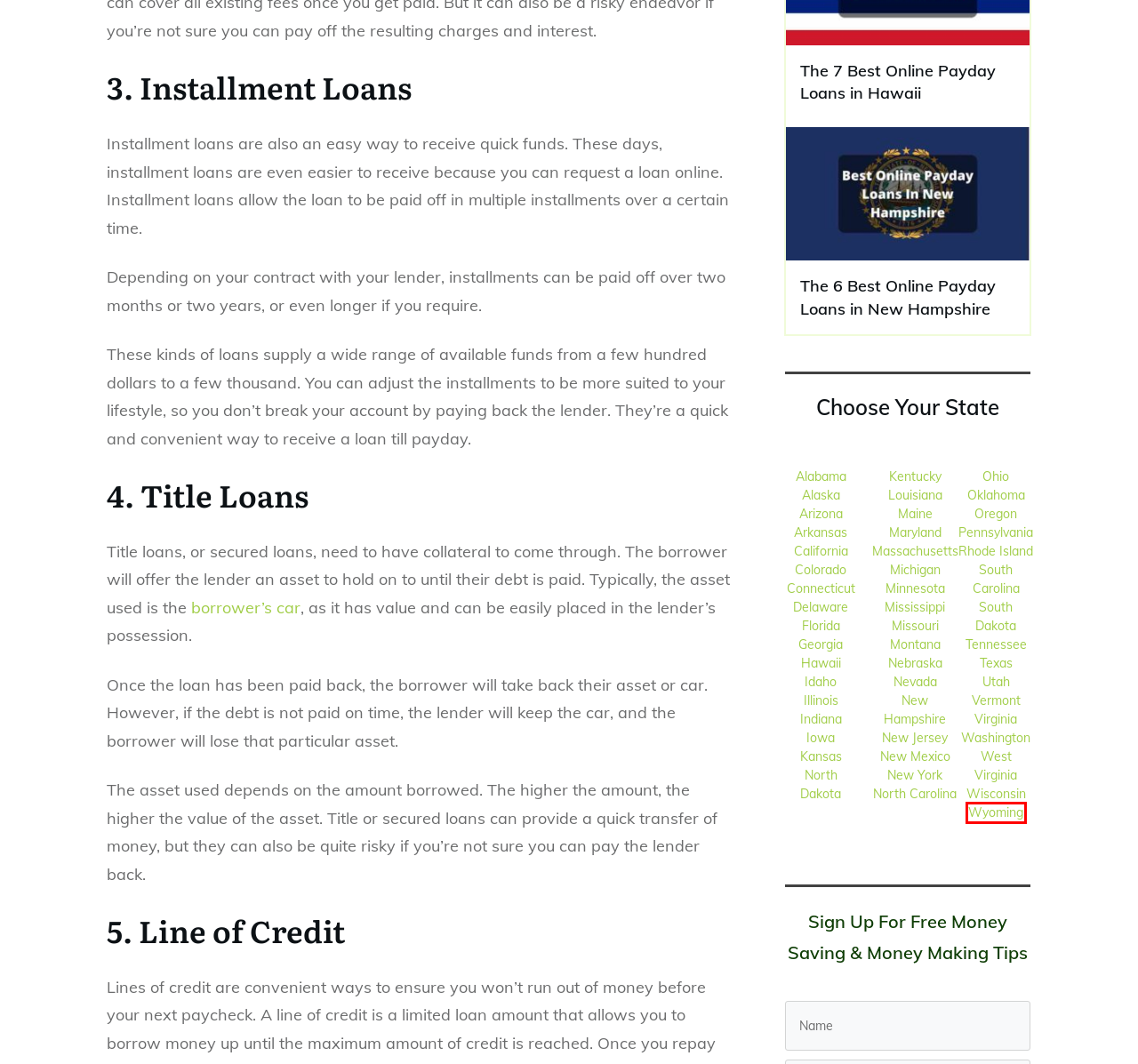Examine the screenshot of a webpage featuring a red bounding box and identify the best matching webpage description for the new page that results from clicking the element within the box. Here are the options:
A. Rhode Island Archives - Bill Warriors
B. Utah Archives - Bill Warriors
C. Missouri Archives - Bill Warriors
D. Wyoming Archives - Bill Warriors
E. Iowa Archives - Bill Warriors
F. West Virginia Archives - Bill Warriors
G. Vermont Archives - Bill Warriors
H. Arizona Archives - Bill Warriors

D